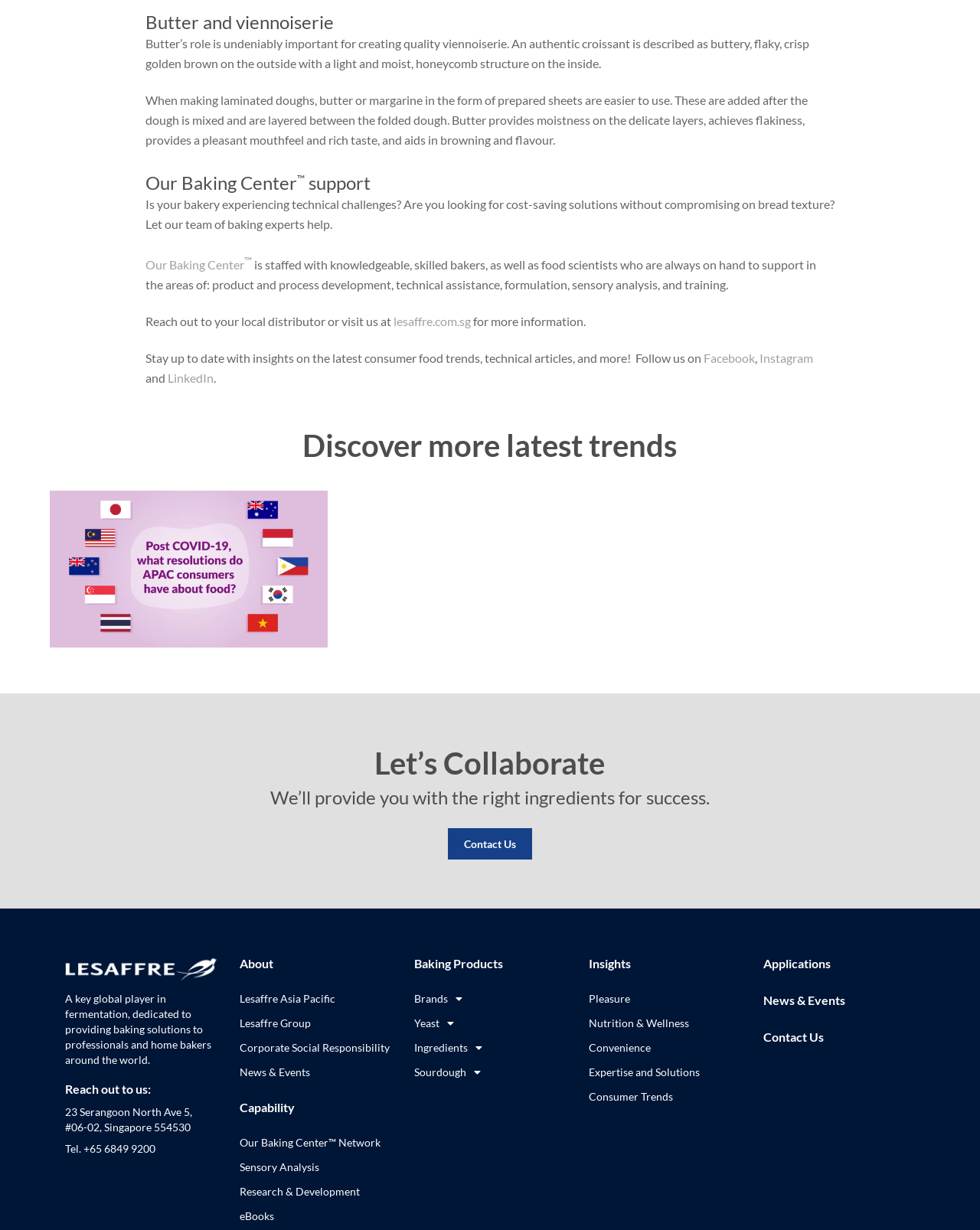Please provide a comprehensive response to the question based on the details in the image: What kind of support does the Baking Center provide?

The Baking Center provides technical assistance, product and process development, formulation, sensory analysis, and training. It is staffed with knowledgeable, skilled bakers, as well as food scientists who are always on hand to support in these areas.